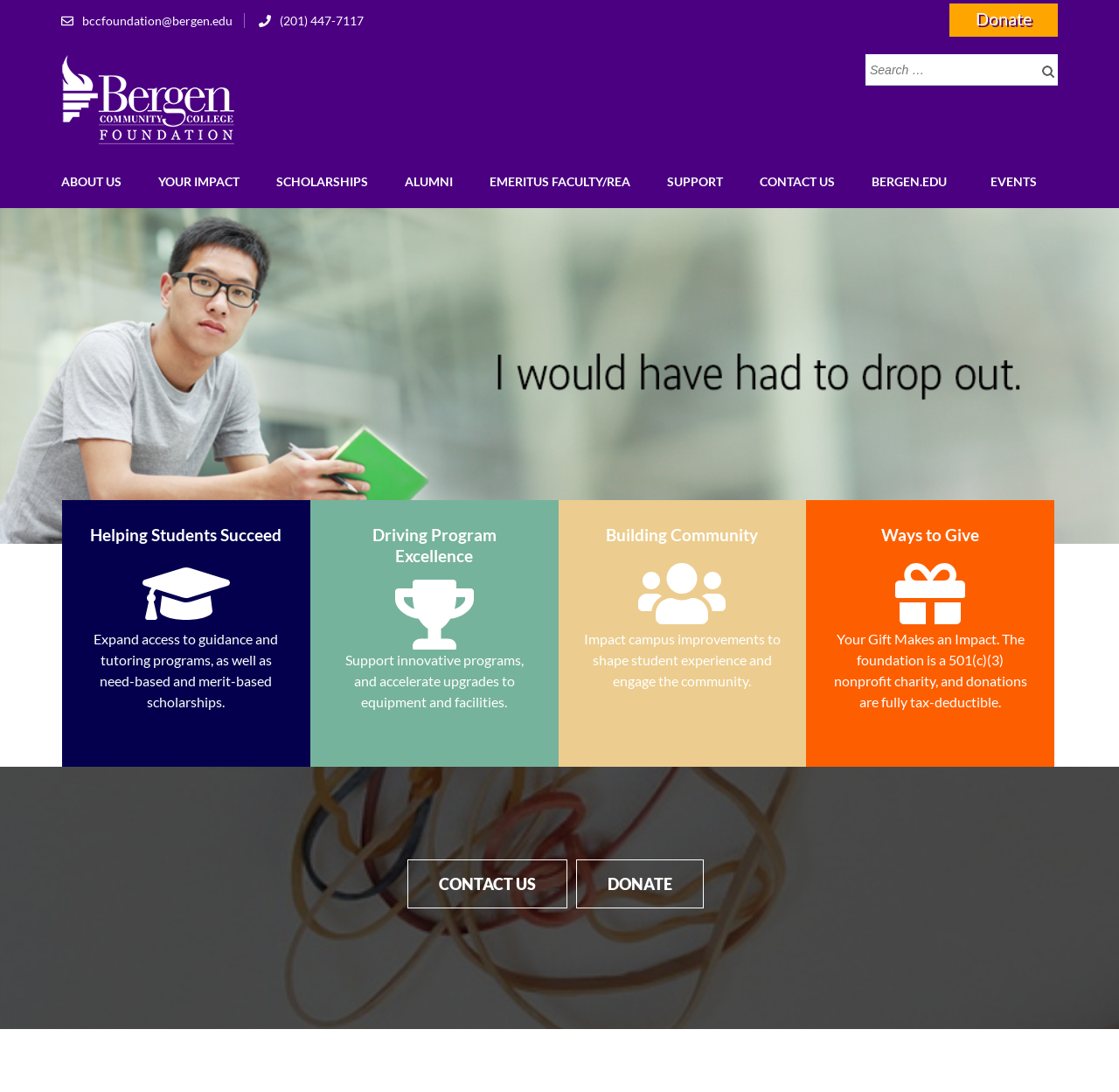Please determine the bounding box coordinates of the area that needs to be clicked to complete this task: 'View events'. The coordinates must be four float numbers between 0 and 1, formatted as [left, top, right, bottom].

[0.885, 0.142, 0.927, 0.191]